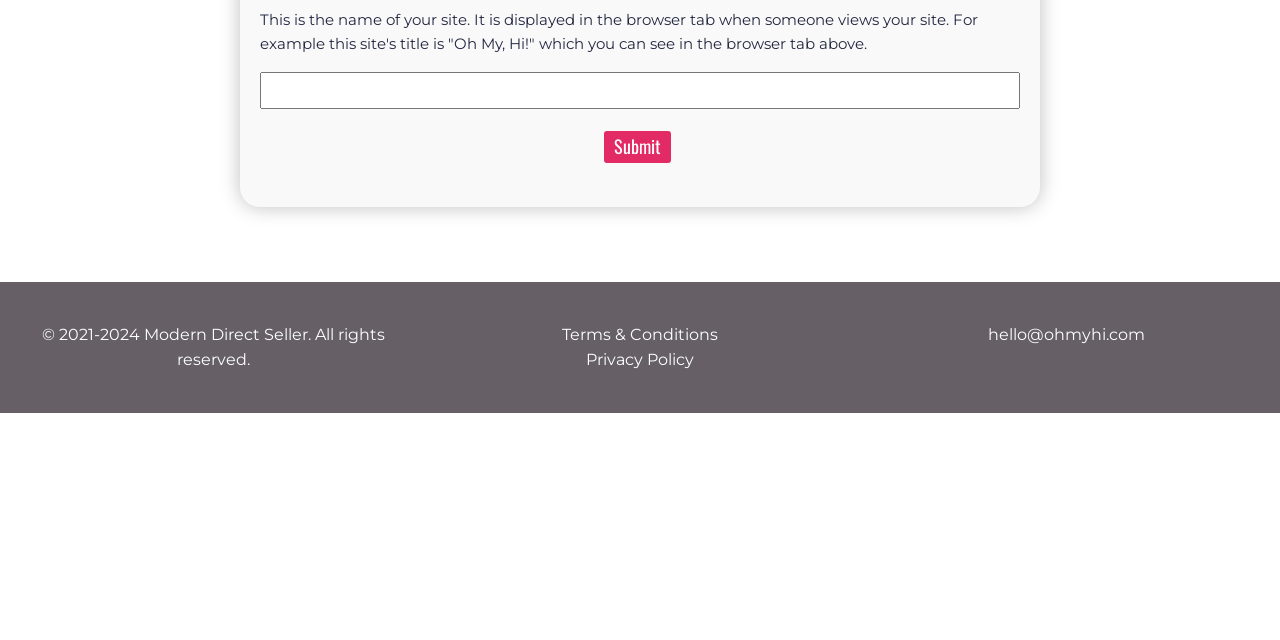Find the bounding box coordinates for the HTML element described in this sentence: "parent_node: Napoleone Sofa aria-label="Napoleone Sofa"". Provide the coordinates as four float numbers between 0 and 1, in the format [left, top, right, bottom].

None